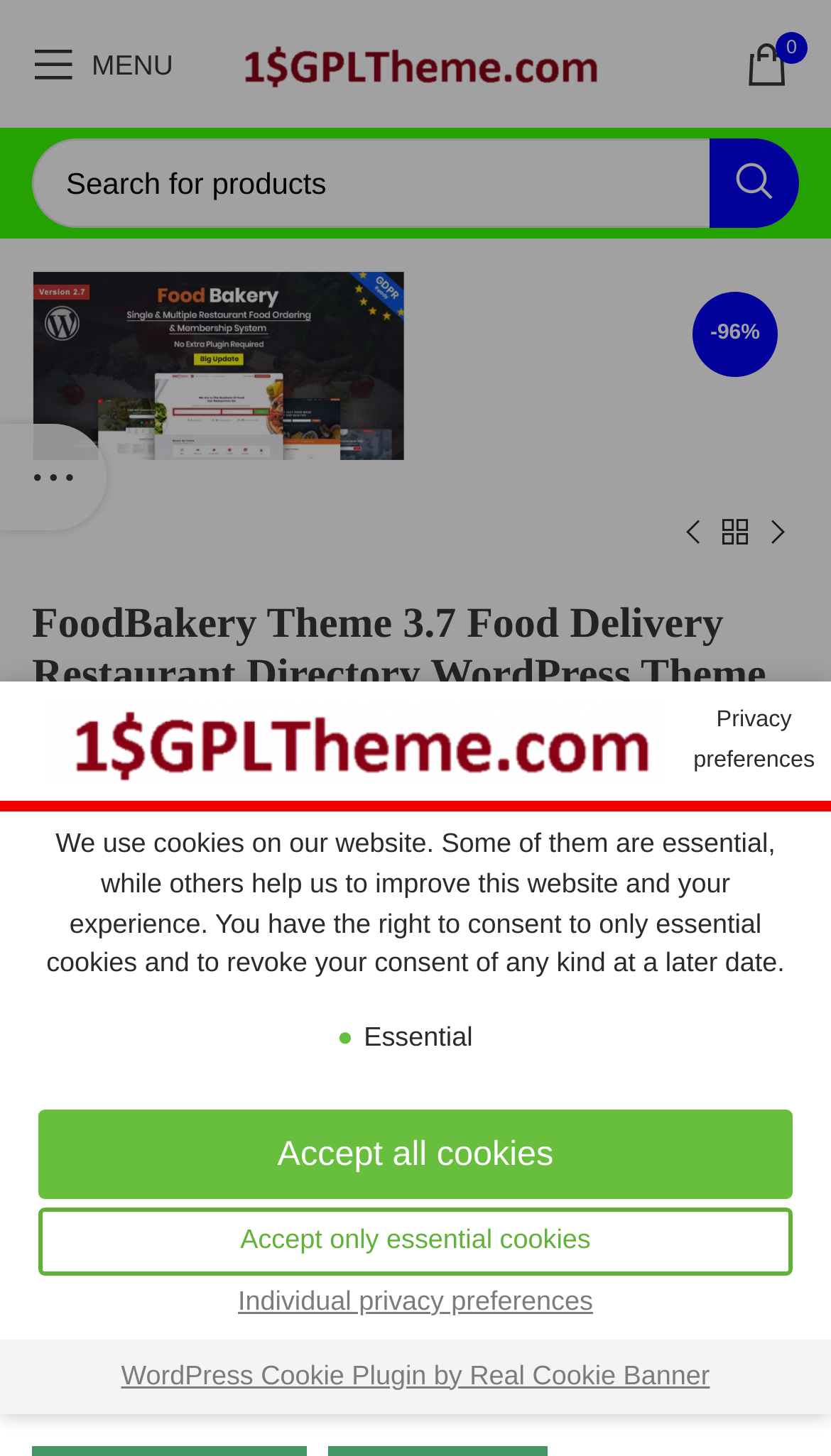Analyze the image and answer the question with as much detail as possible: 
What is the plugin used for cookie management?

The plugin used for cookie management is the WordPress Cookie Plugin by Real Cookie Banner, which is mentioned at the bottom of the privacy preferences dialog.